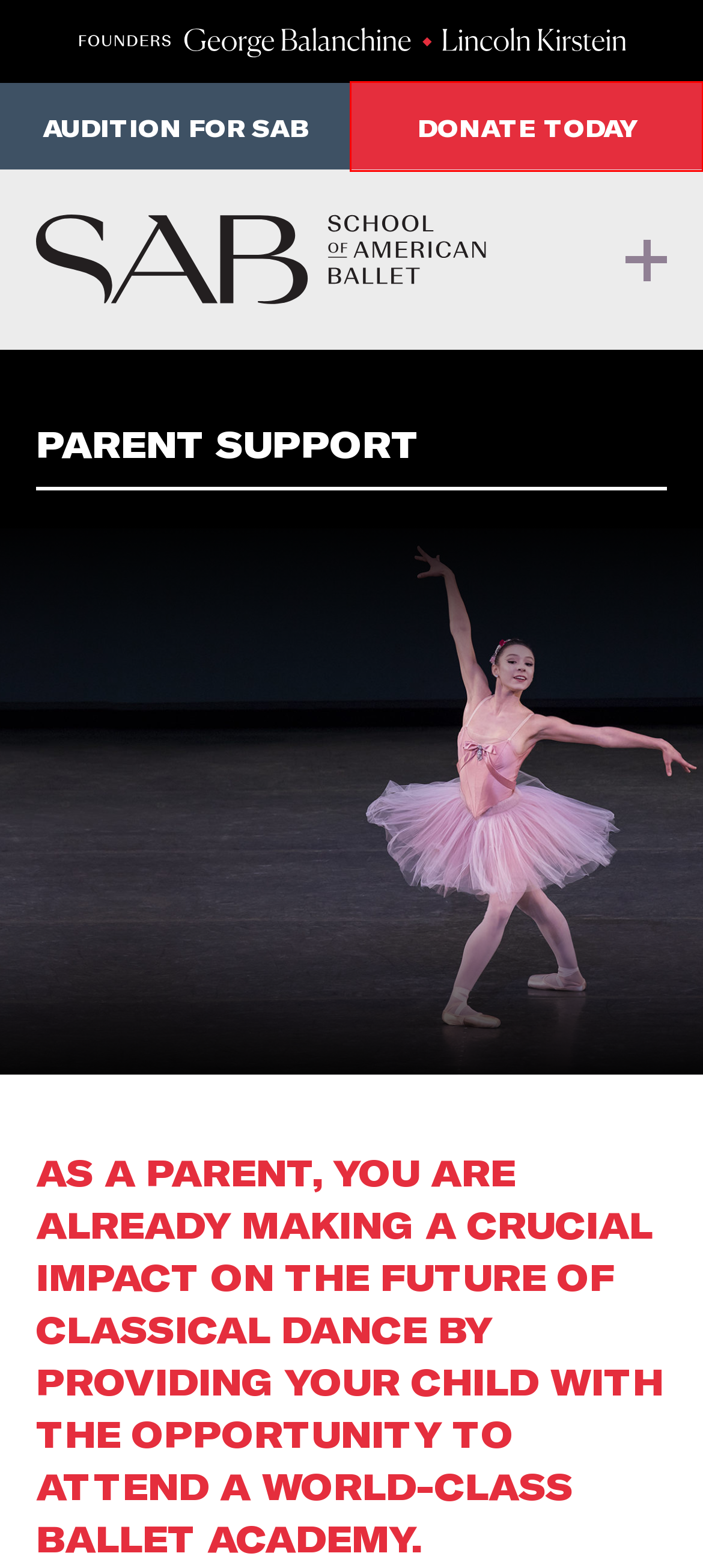Given a screenshot of a webpage with a red bounding box highlighting a UI element, determine which webpage description best matches the new webpage that appears after clicking the highlighted element. Here are the candidates:
A. Financials - School of American Ballet
B. Membership Overview - School of American Ballet
C. Homepage - School of American Ballet at Lincoln Center
D. Contact Us - School of American Ballet
E. Home | New York City Ballet
F. All Upcoming Auditions - School of American Ballet
G. Privacy Policy - School of American Ballet
H. Make A Gift - School of American Ballet

H